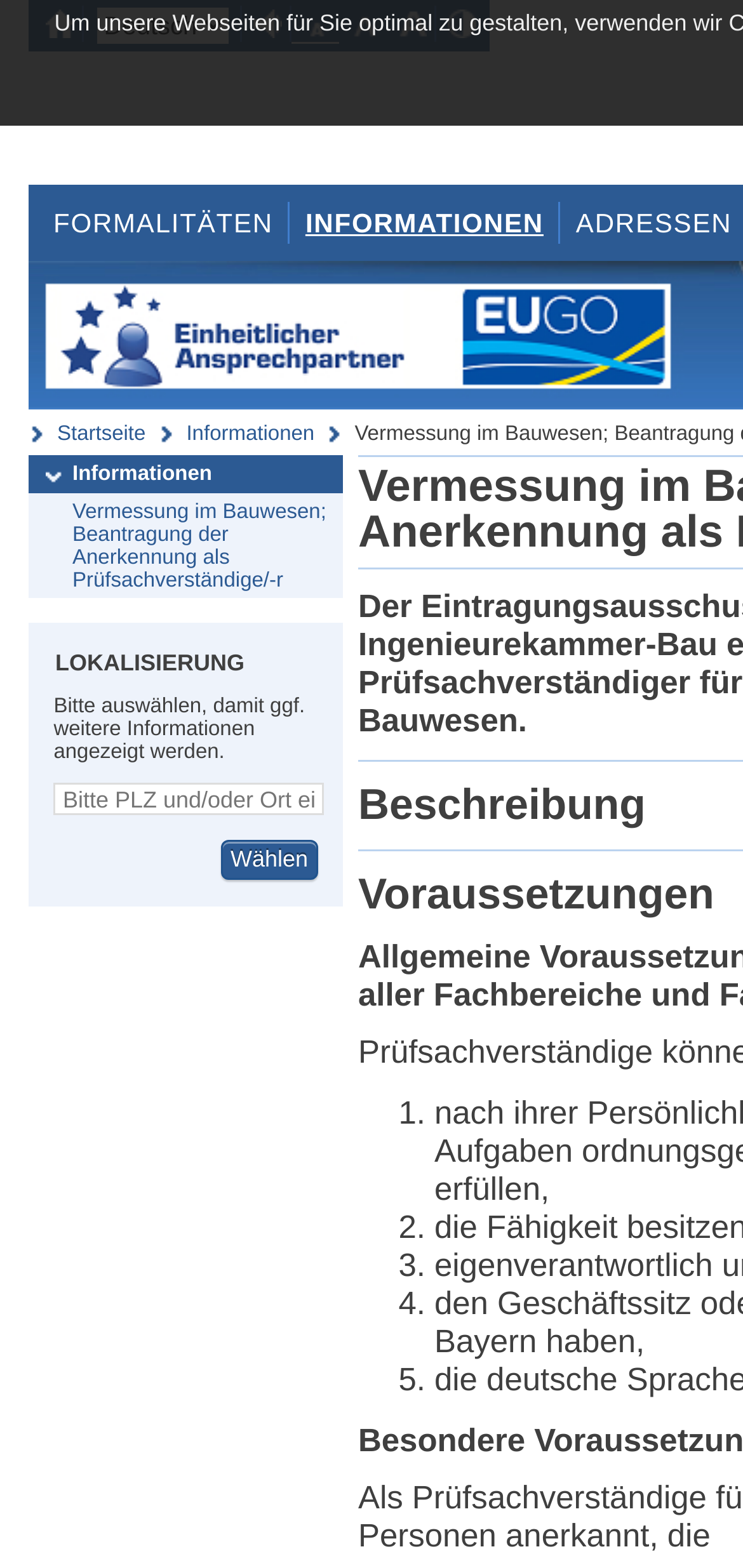Determine the bounding box coordinates of the clickable element necessary to fulfill the instruction: "Search in the KITopen-Katalog". Provide the coordinates as four float numbers within the 0 to 1 range, i.e., [left, top, right, bottom].

None